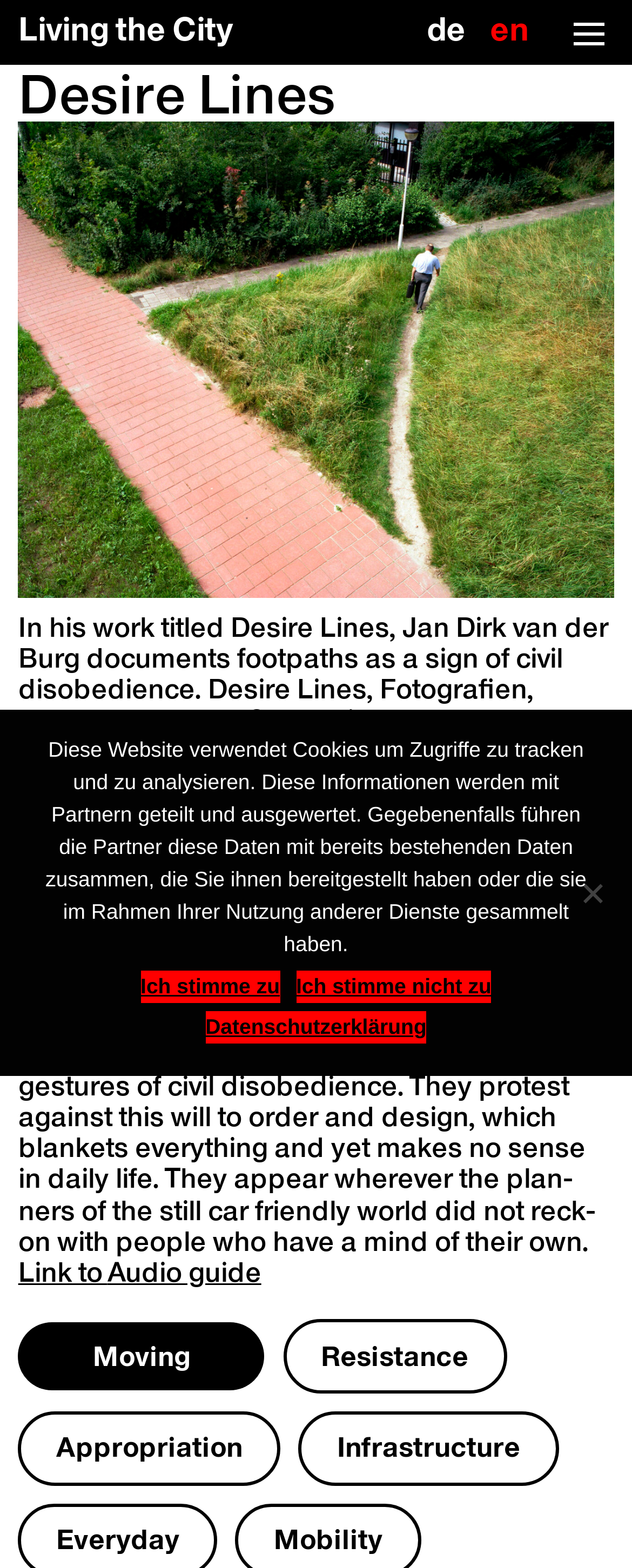Based on the visual content of the image, answer the question thoroughly: What is the language of the website?

I found the language of the website by looking at the language switch navigation, which has an option for 'de Deutsch', indicating that the website is in German.